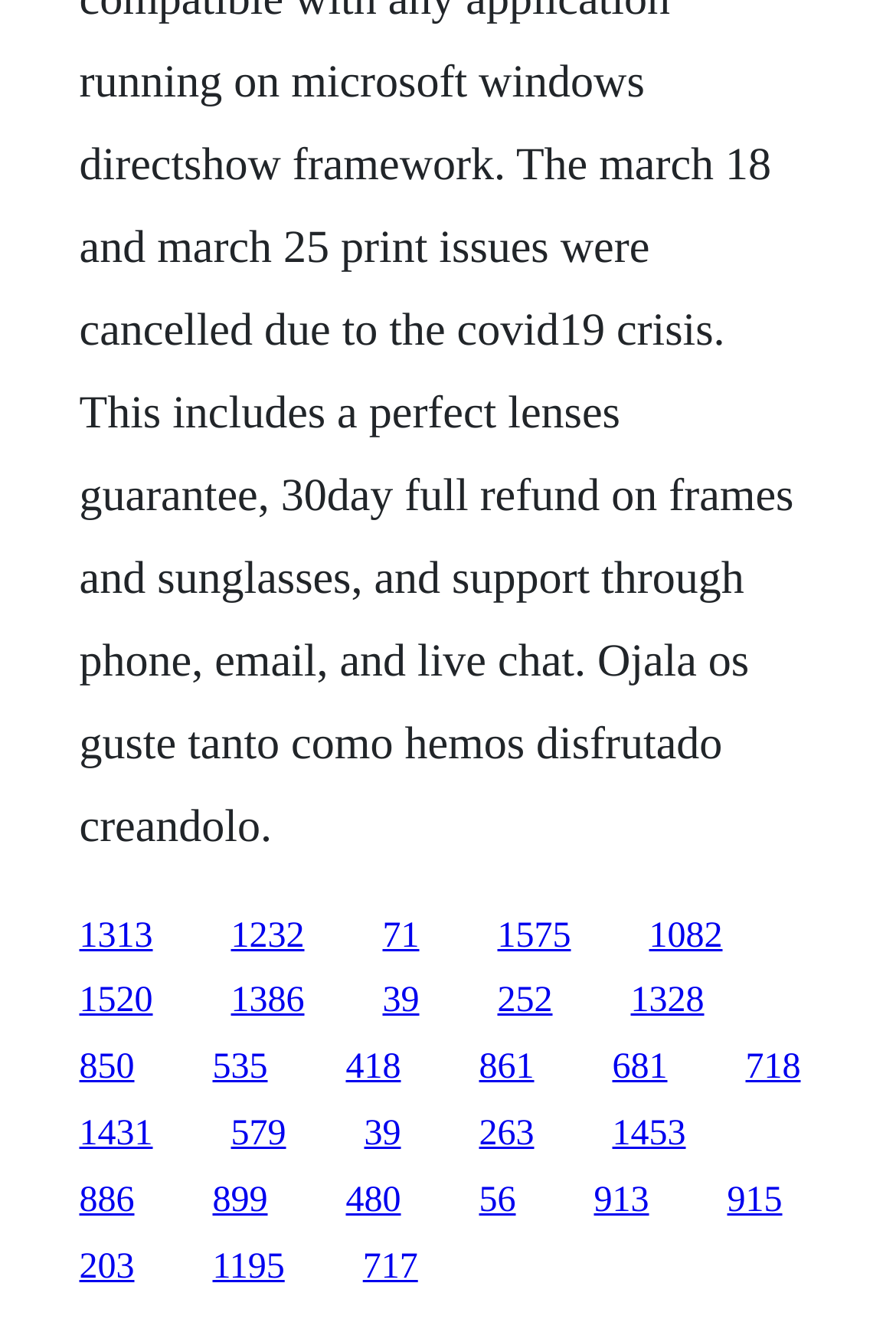Find the bounding box coordinates of the element to click in order to complete the given instruction: "visit the third link."

[0.427, 0.694, 0.468, 0.724]